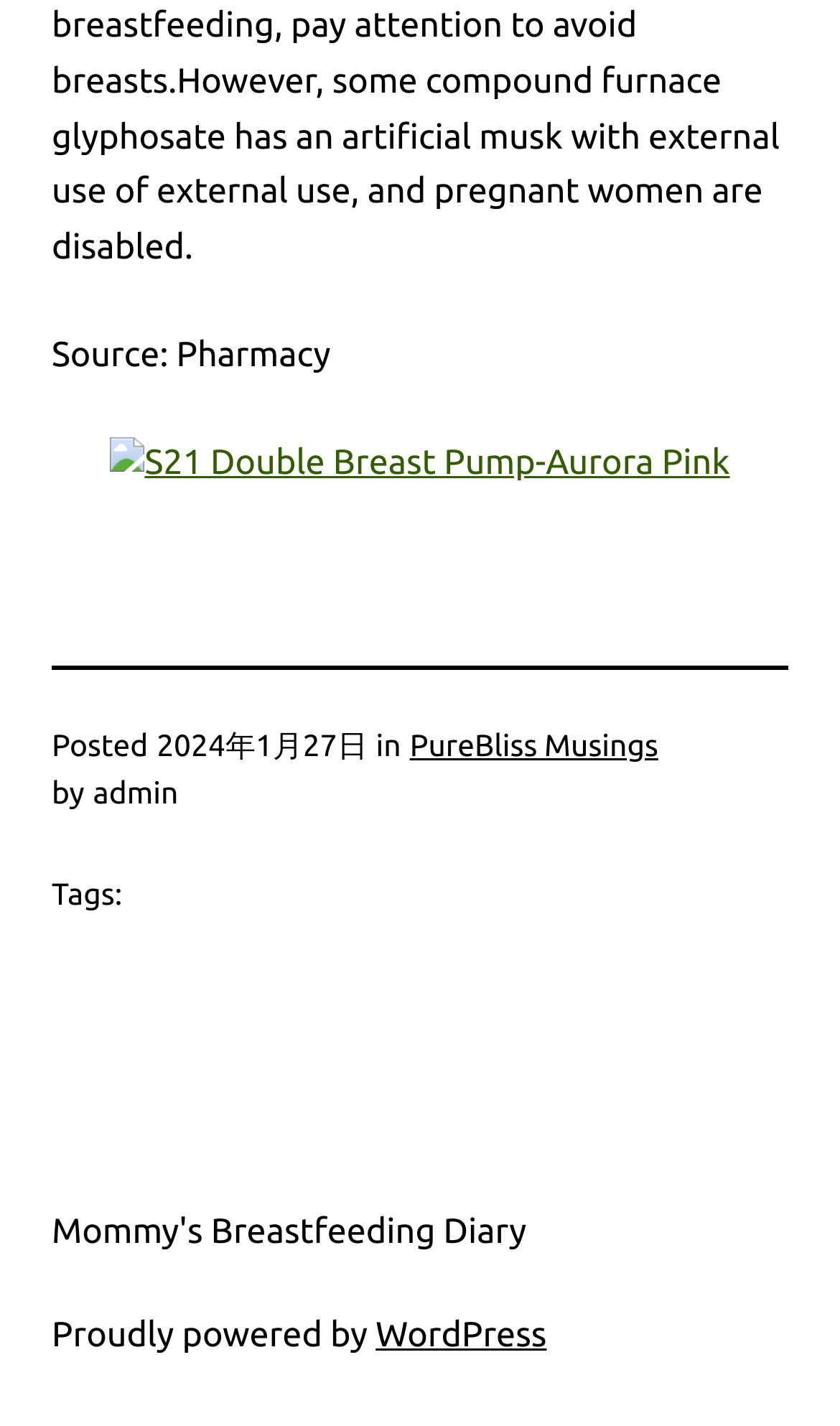Identify the coordinates of the bounding box for the element described below: "PureBliss Musings". Return the coordinates as four float numbers between 0 and 1: [left, top, right, bottom].

[0.488, 0.51, 0.784, 0.534]